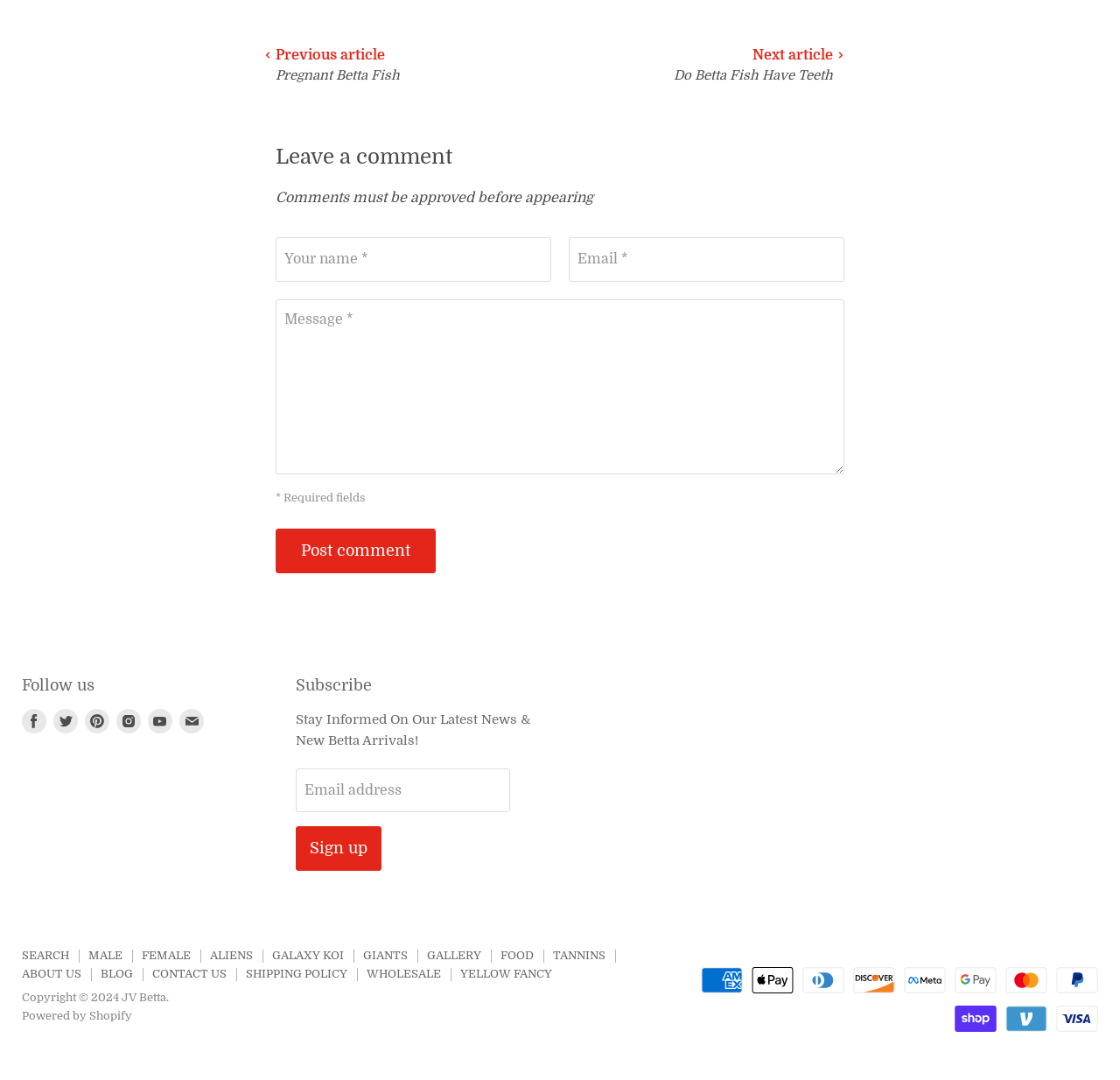Please provide a detailed answer to the question below based on the screenshot: 
What is the purpose of the textbox labeled 'Your name *'?

The textbox labeled 'Your name *' is required and is part of the comment form, so its purpose is to enter the user's name when leaving a comment.